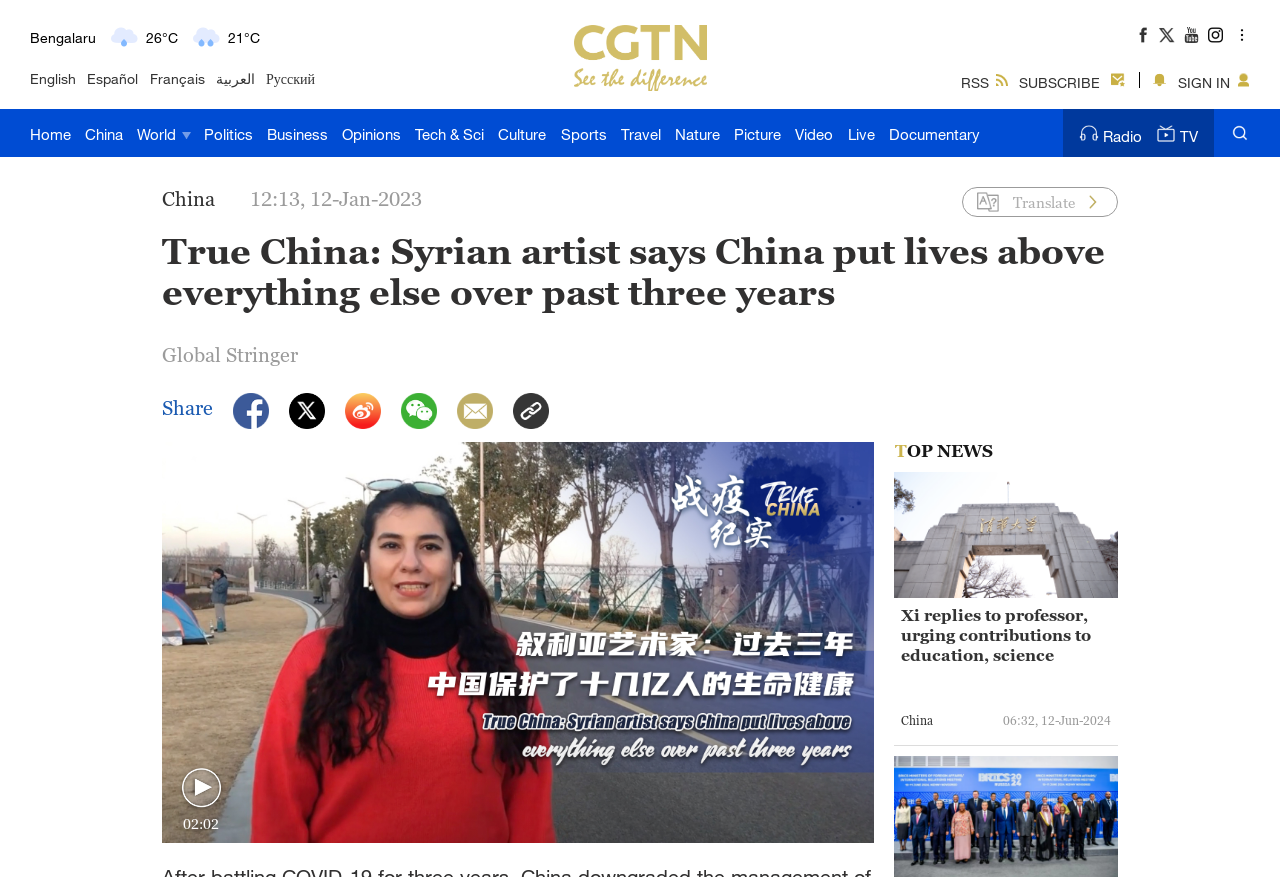What is the category of the article 'True China: Syrian artist says China put lives above everything else over past three years'?
Give a detailed explanation using the information visible in the image.

I found the answer by examining the article title and the categories listed at the top of the webpage. The article title mentions 'True China', and the category 'China' is listed at the top of the webpage, indicating that the article belongs to this category.